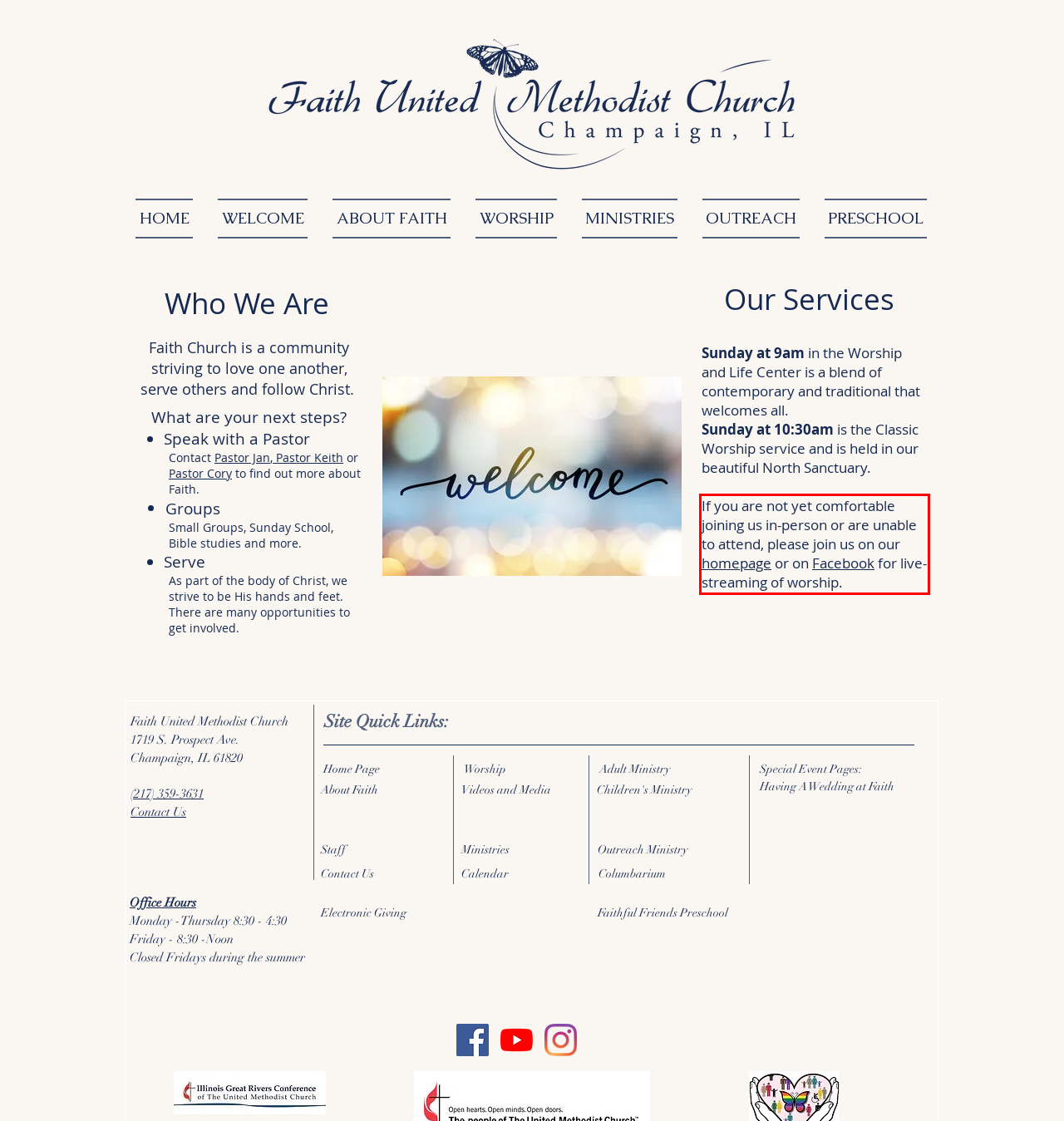Examine the screenshot of the webpage, locate the red bounding box, and generate the text contained within it.

If you are not yet comfortable joining us in-person or are unable to attend, please join us on our homepage or on Facebook for live-streaming of worship.